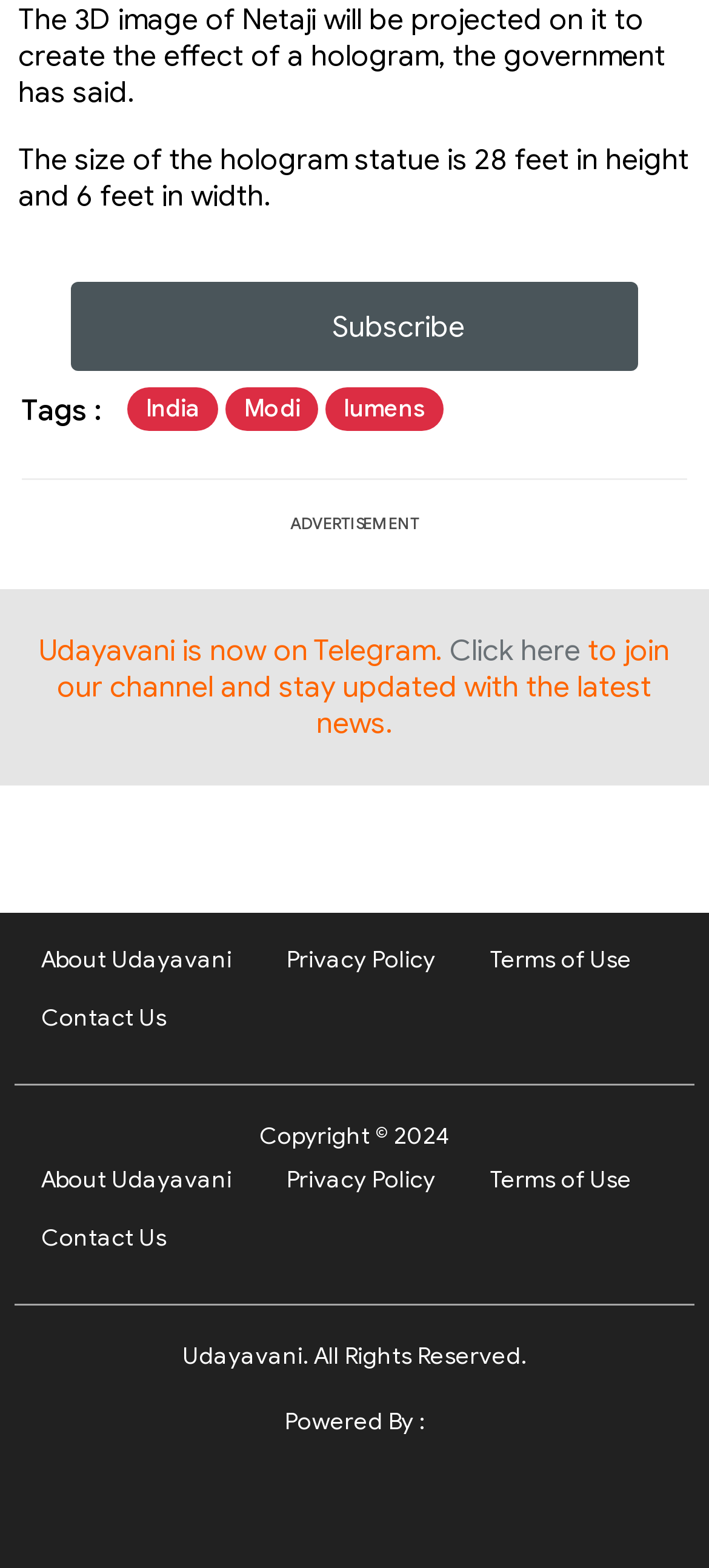Can you give a comprehensive explanation to the question given the content of the image?
What is the height of the hologram statue?

The answer can be found in the second StaticText element, which states 'The size of the hologram statue is 28 feet in height and 6 feet in width.'